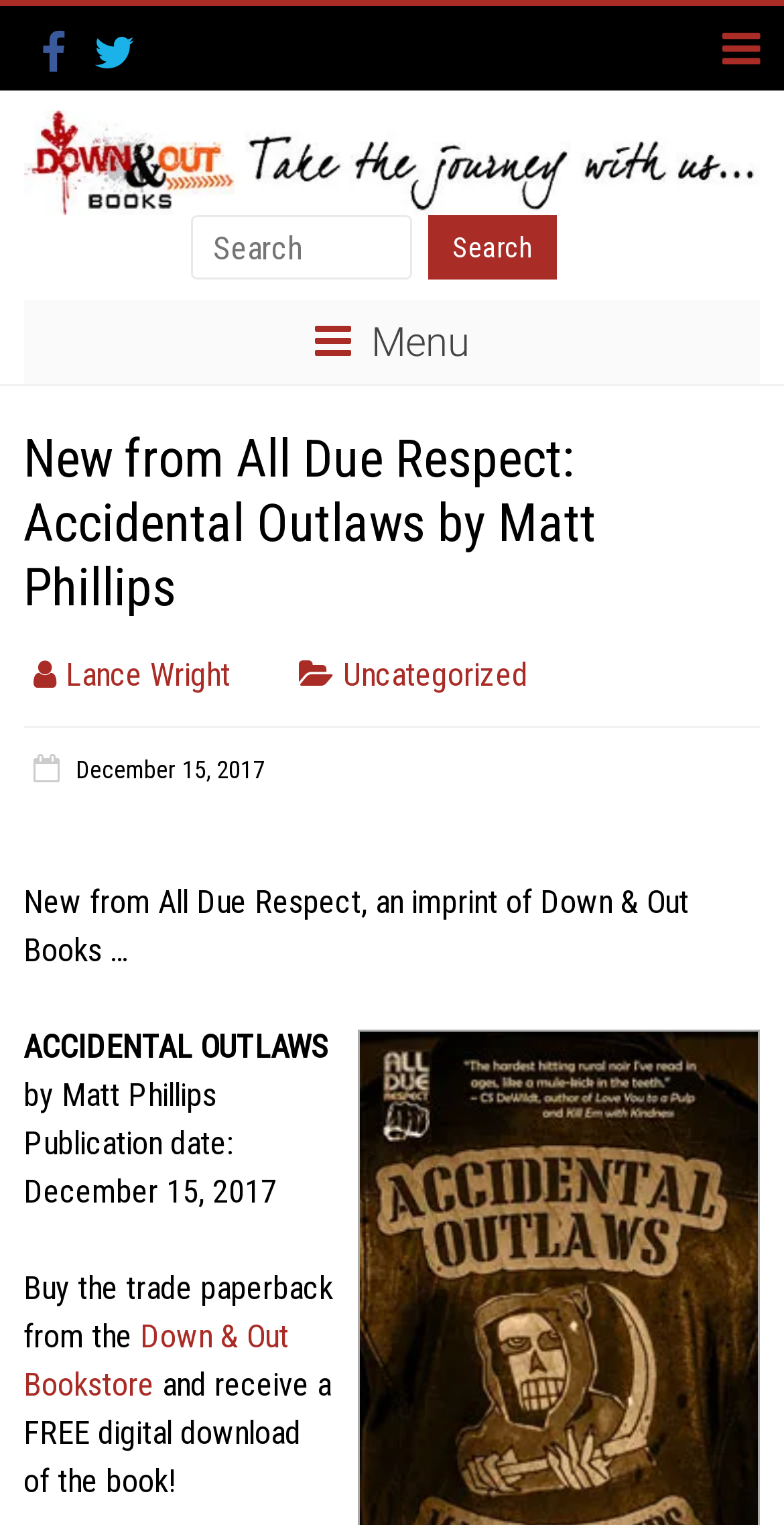What is the publication date of the book?
Examine the webpage screenshot and provide an in-depth answer to the question.

I found the answer by looking at the static text elements on the webpage. The text 'Publication date: December 15, 2017' is displayed, indicating the publication date of the book.